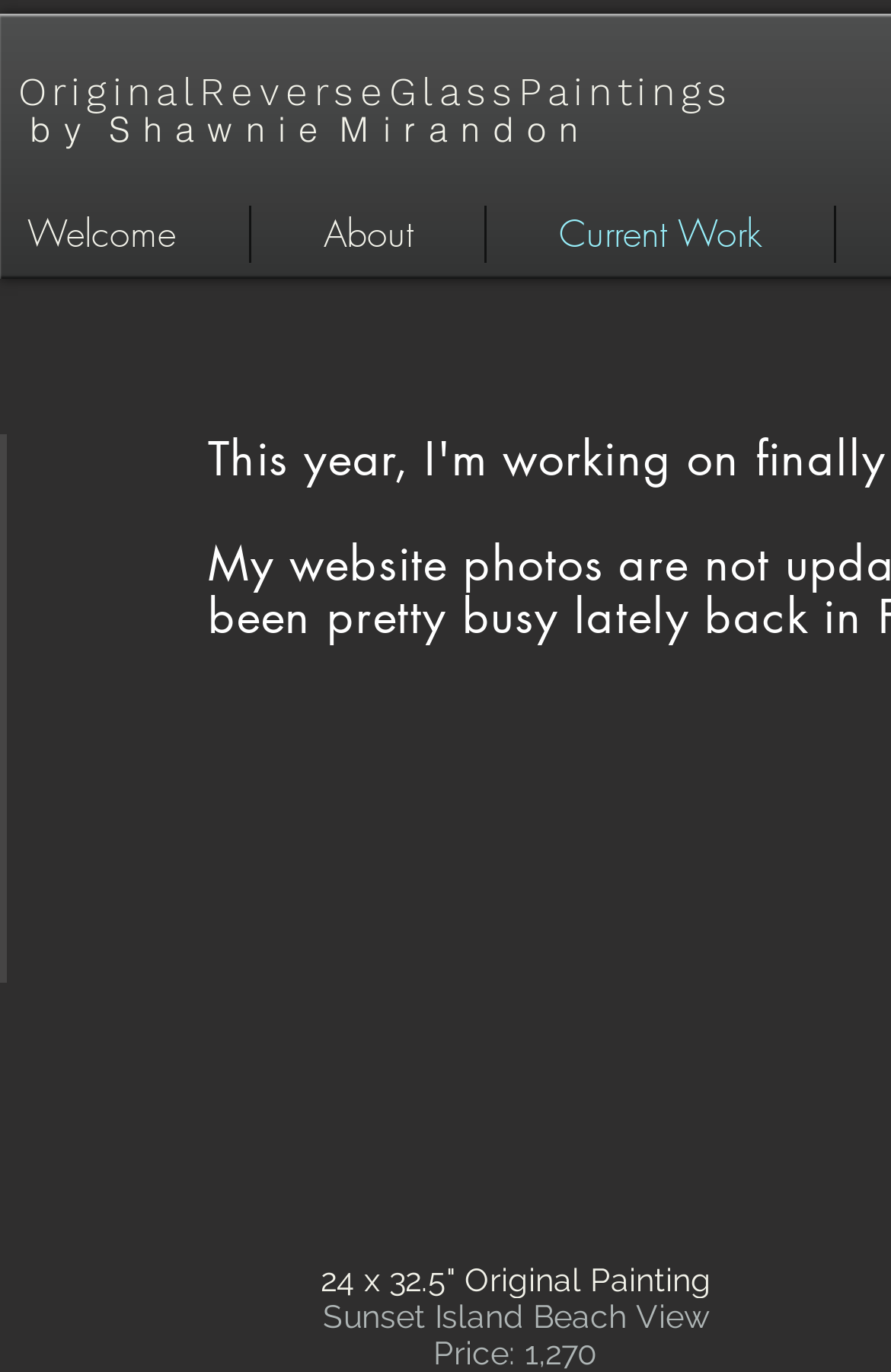Given the content of the image, can you provide a detailed answer to the question?
How many navigation links are there?

I examined the webpage structure and found two link elements, 'About' and 'Current Work', which are likely navigation links.